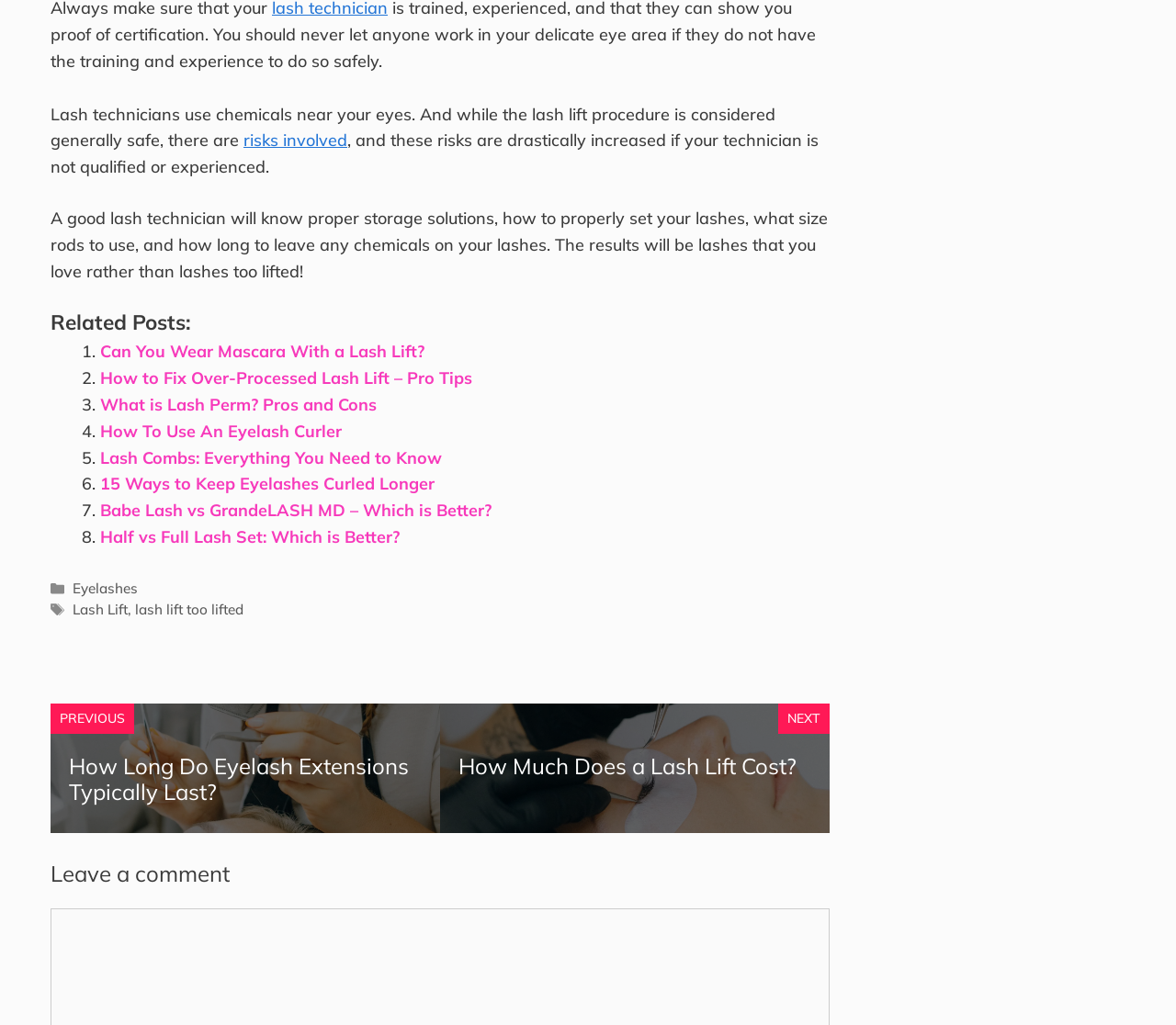Answer the following in one word or a short phrase: 
What is the purpose of a good lash technician?

to know proper storage solutions